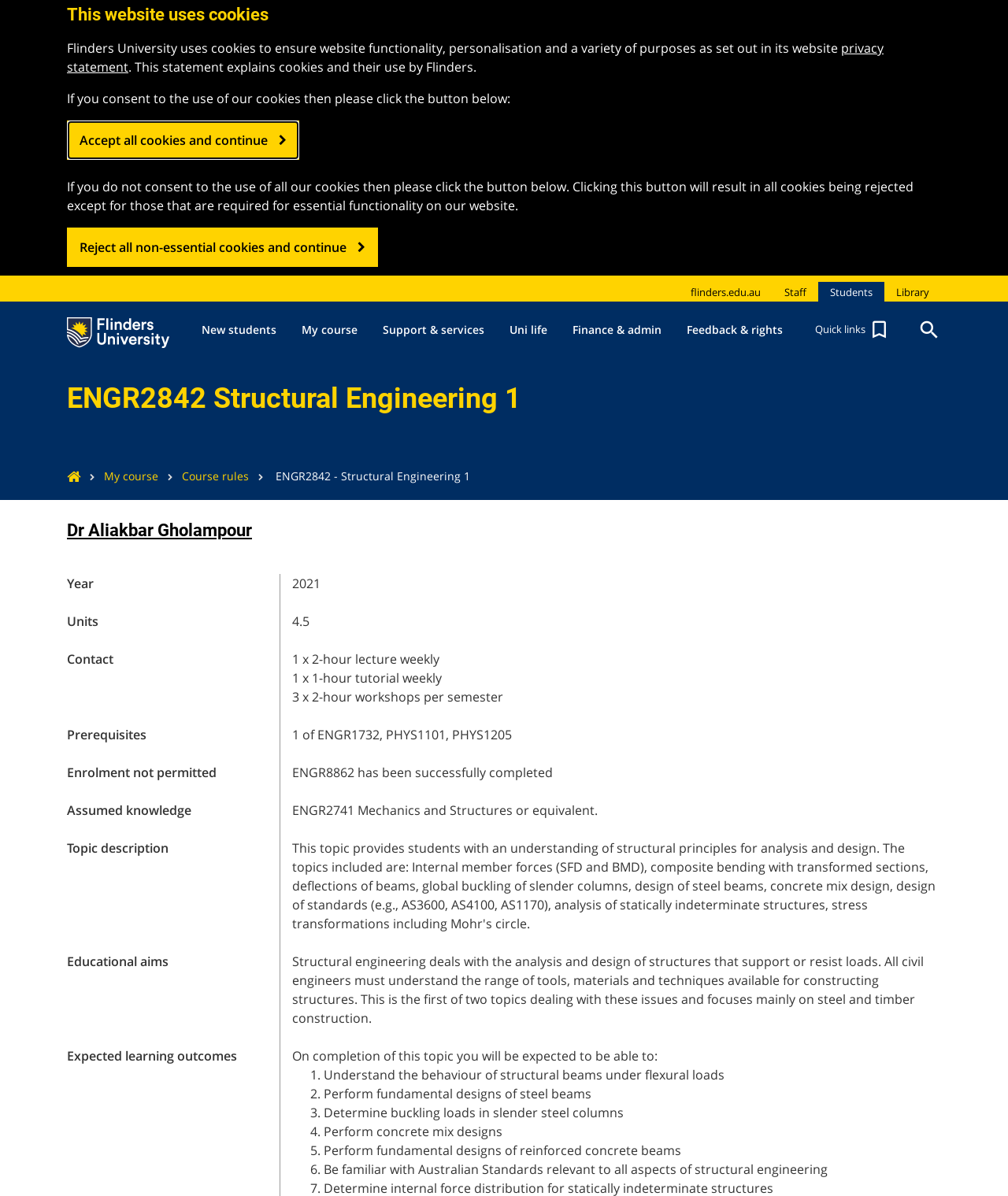Please determine the bounding box of the UI element that matches this description: Dr Aliakbar Gholampour. The coordinates should be given as (top-left x, top-left y, bottom-right x, bottom-right y), with all values between 0 and 1.

[0.066, 0.435, 0.25, 0.452]